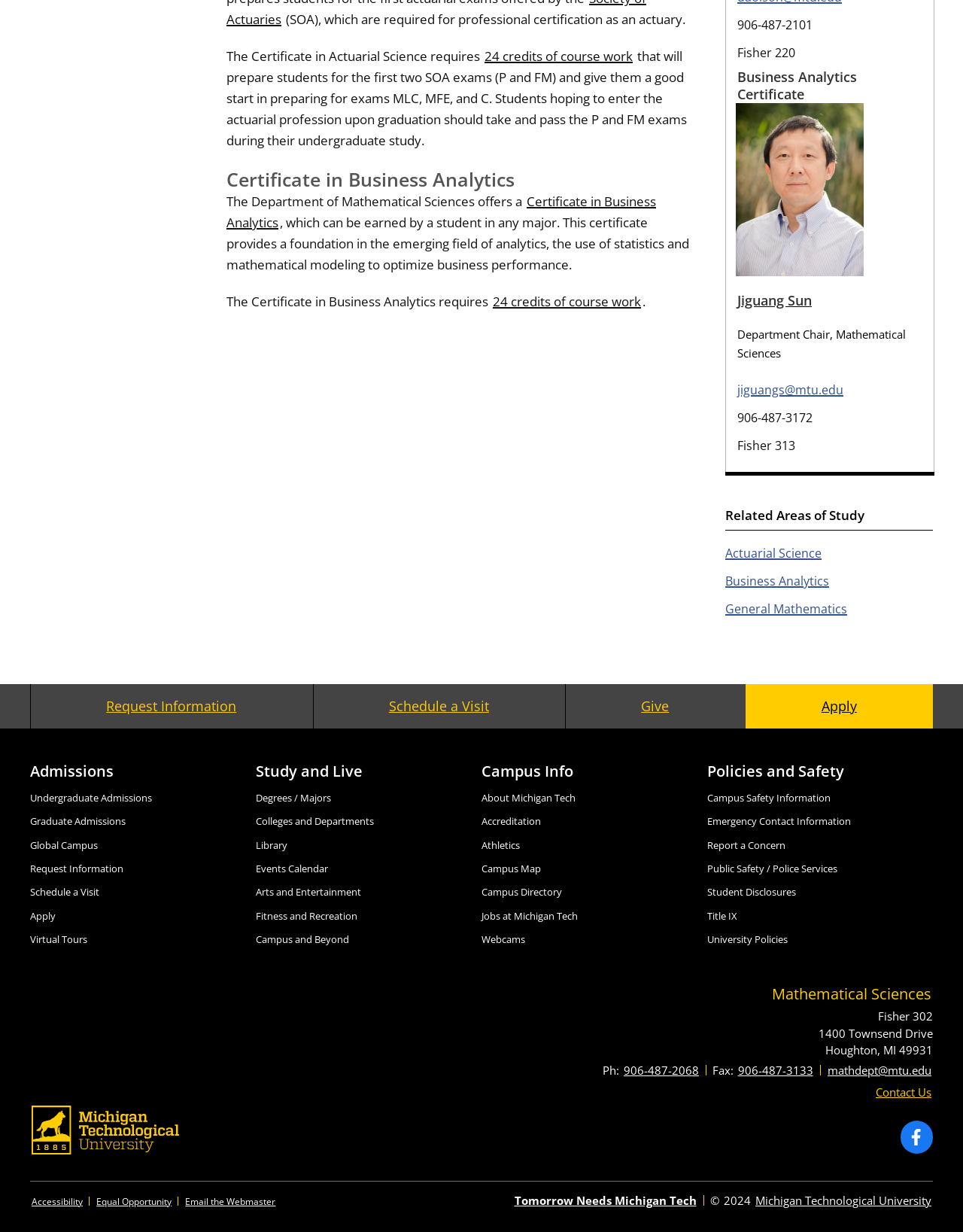Find the bounding box coordinates of the area that needs to be clicked in order to achieve the following instruction: "Request information from Michigan Tech". The coordinates should be specified as four float numbers between 0 and 1, i.e., [left, top, right, bottom].

[0.031, 0.555, 0.325, 0.591]